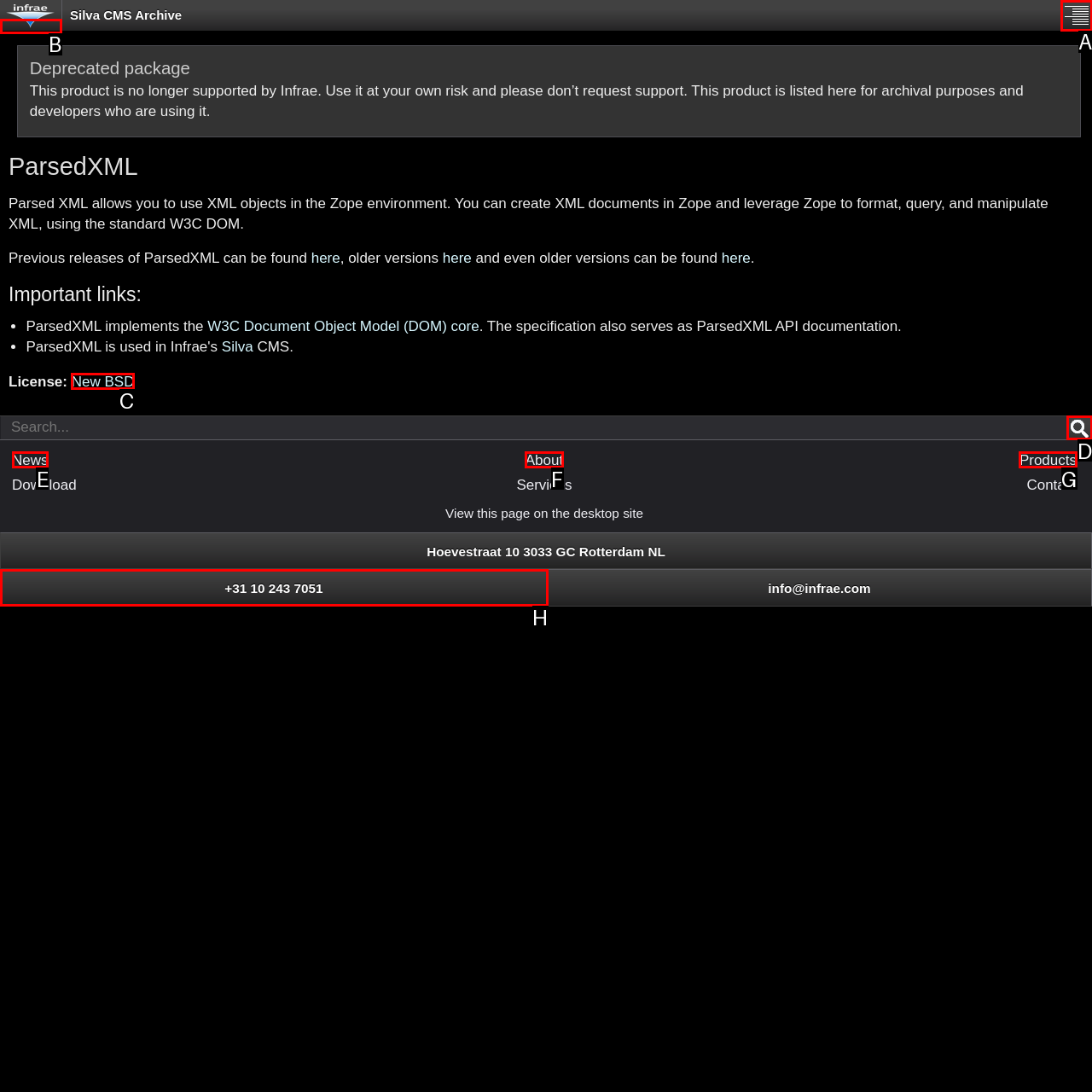From the available options, which lettered element should I click to complete this task: Submit the form?

D